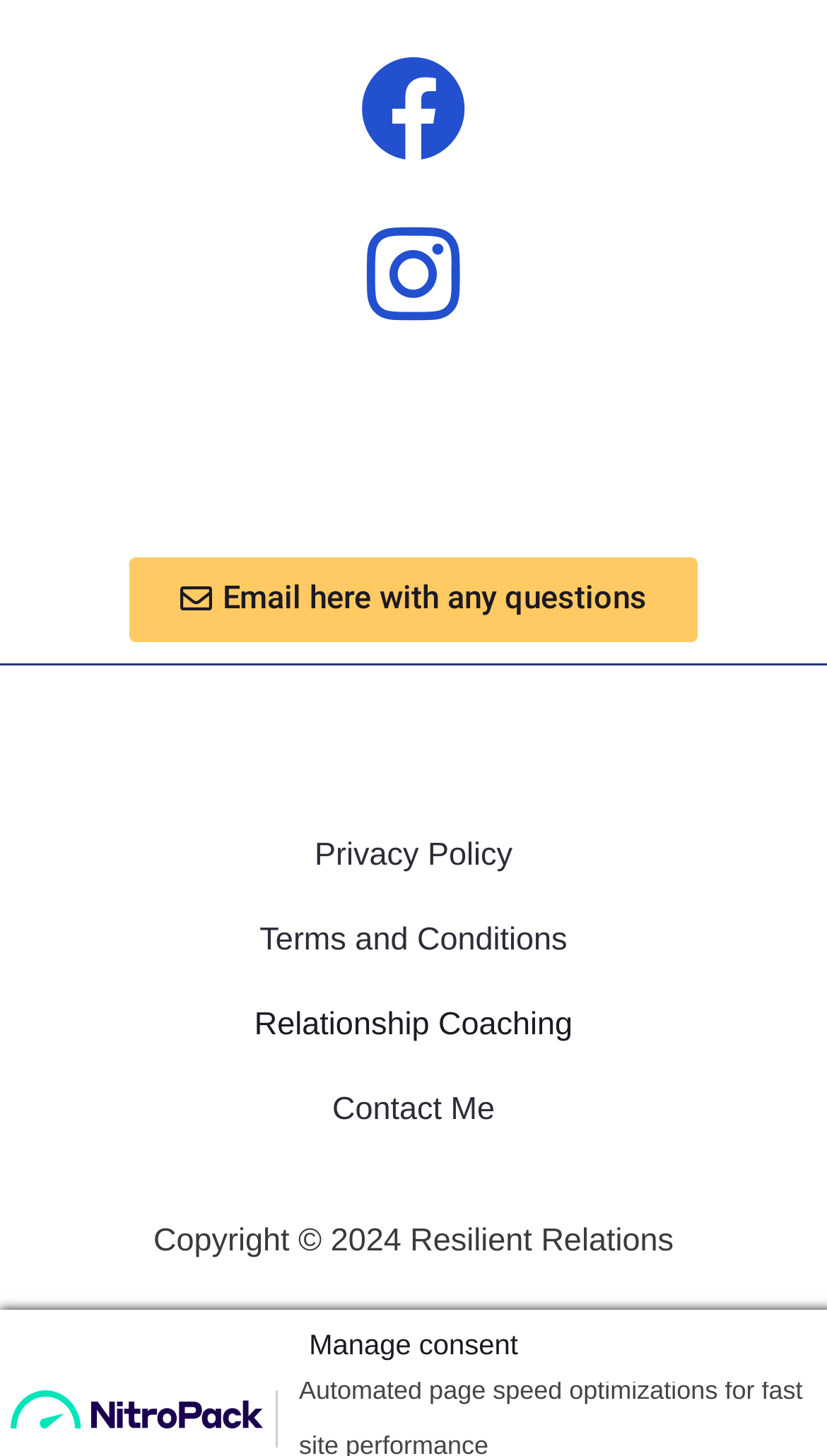What is the purpose of the 'Manage consent' button?
Could you give a comprehensive explanation in response to this question?

The static text 'Manage consent' is likely a button or link that allows users to manage their consent for certain activities or data collection on the website, suggesting that it is related to user privacy and data protection.